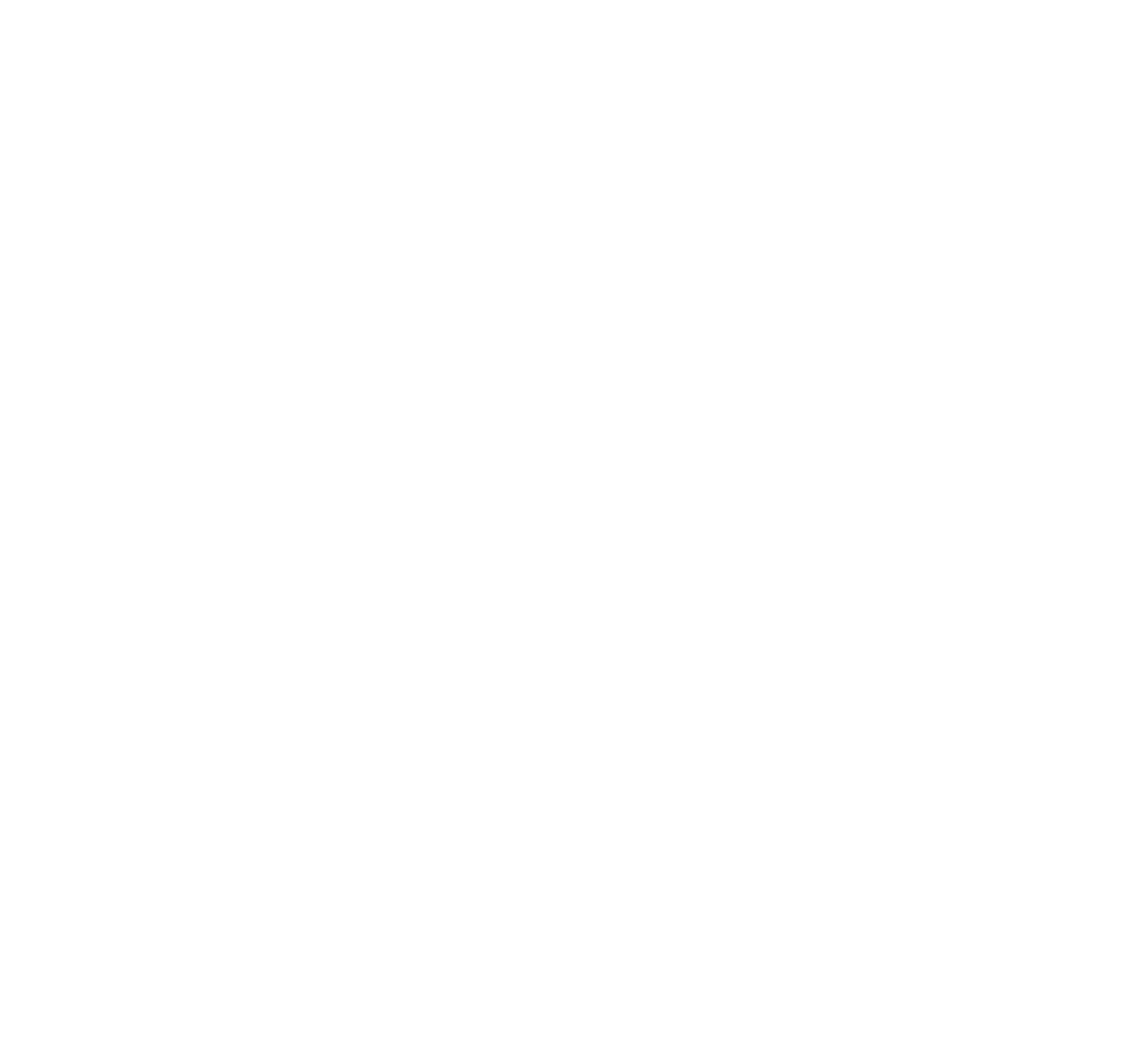Provide an in-depth caption for the contents of the webpage.

This webpage is about the MAXXIS Crossmark 2 Tyre 26 x 2.1 Wirebead, a product offered by NorthlandeBikes. At the top left corner, there is a logo of NorthlandeBikes, which is also a link. Next to it, there is a navigation menu with several links, including "SHOP ALL", "BIKES", "BIKE BRANDS", "SERVICE/REPAIRS", "BIKE HIRE", "ABOUT", and "CONTACT". On the top right corner, there are three links: "LOG IN", "SEARCH", and "CART".

Below the navigation menu, there is a breadcrumb navigation showing the path from "Home" to "MAXXIS". The main content of the page is about the MAXXIS Crossmark 2 Tyre, with a heading that displays the product name. Below the heading, there is a section showing the regular price of the product, which is $44.90, and a note that tax is included.

Underneath the price section, there is a separator line, followed by a section where customers can input the quantity of the product they want to purchase. There are two buttons to increase or decrease the quantity, and an "ADD TO CART" button.

The webpage also features a detailed product description, which explains the features and benefits of the MAXXIS Crossmark 2 Tyre. The description is divided into several paragraphs, with headings and bullet points. The product description is accompanied by an image of the tyre, which is located on the right side of the page.